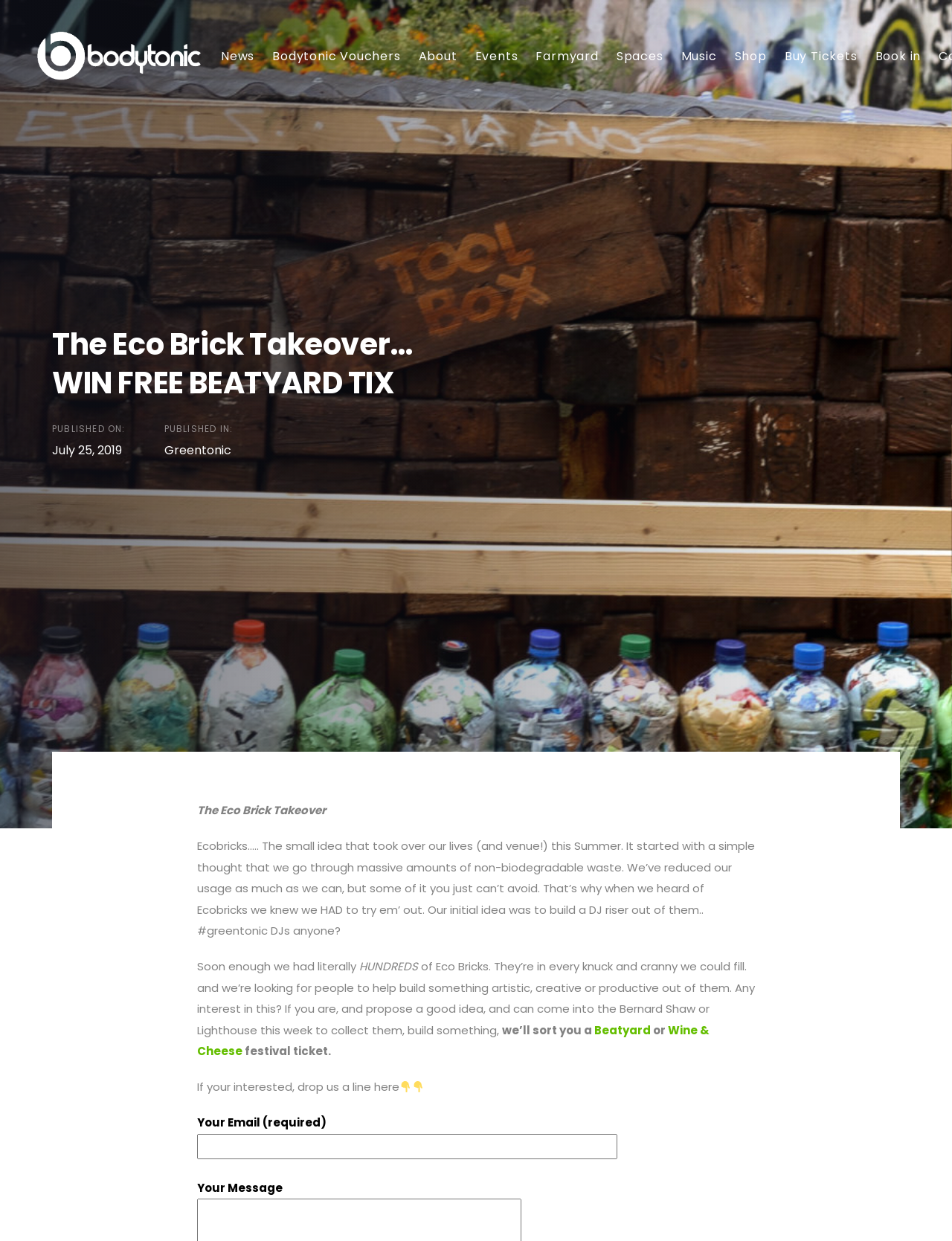Please provide the bounding box coordinates for the element that needs to be clicked to perform the instruction: "Click on the Bodytonic link". The coordinates must consist of four float numbers between 0 and 1, formatted as [left, top, right, bottom].

[0.039, 0.0, 0.211, 0.091]